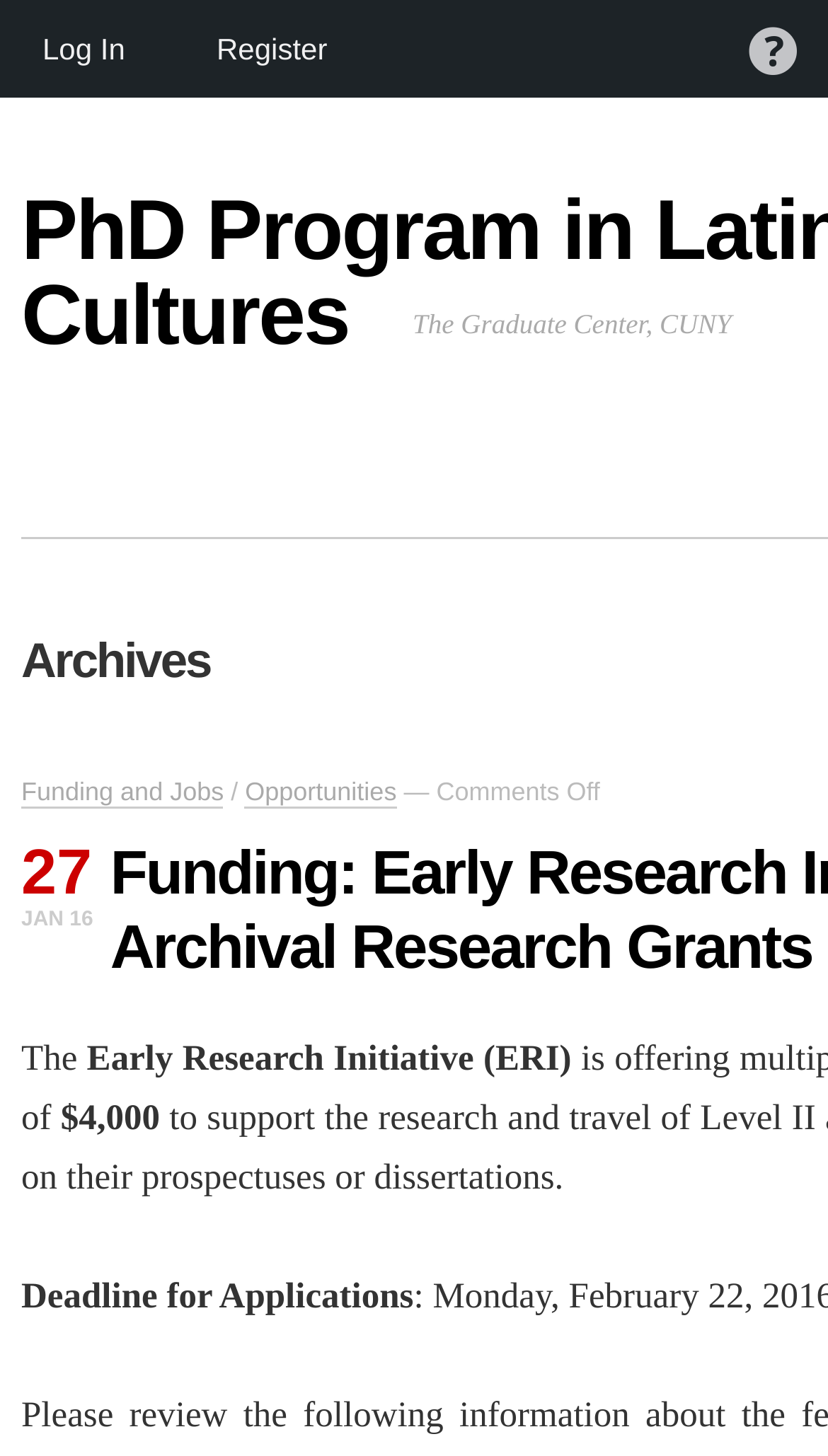Respond to the question below with a single word or phrase:
What is the deadline for applications?

Not specified